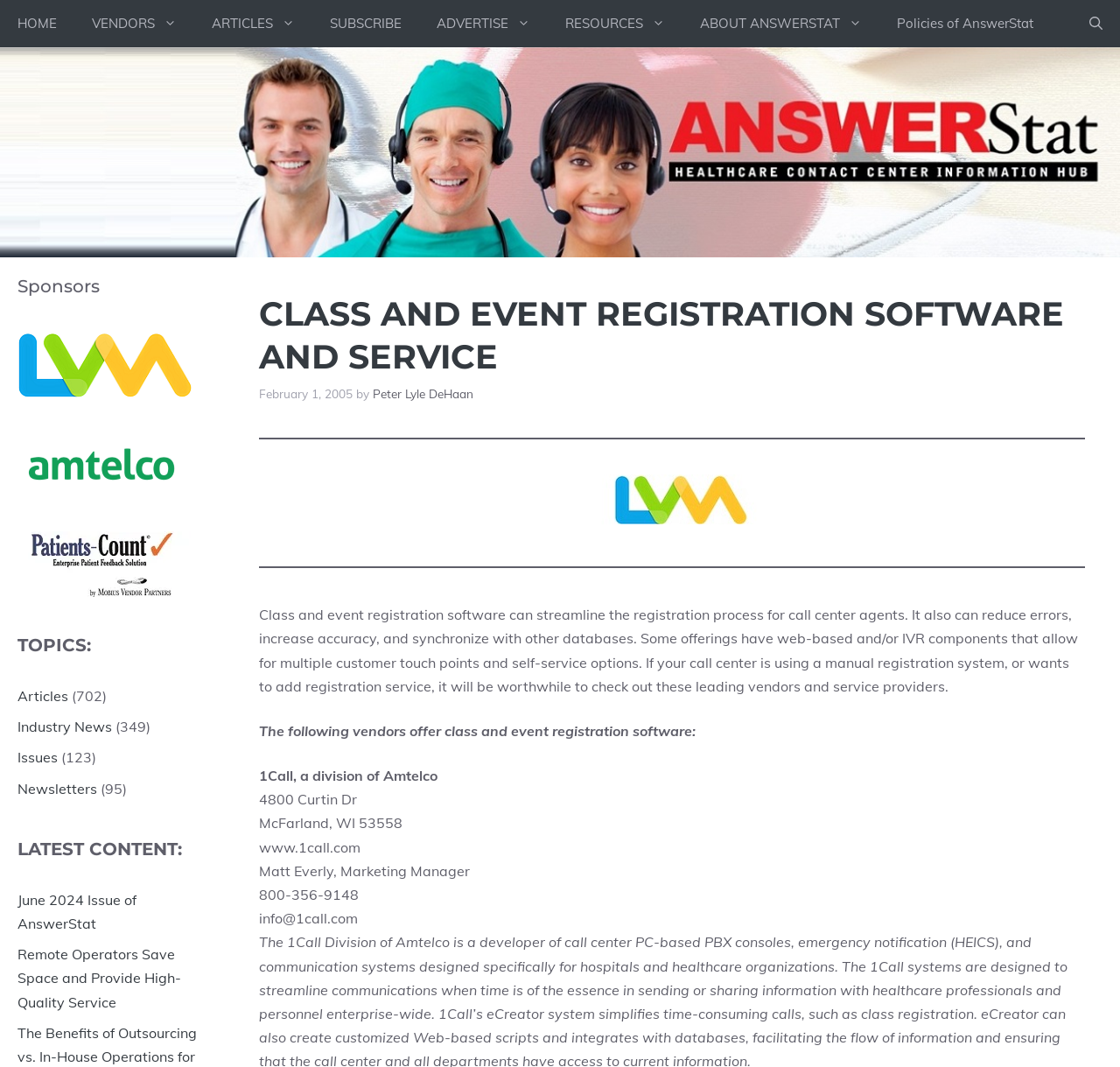Identify the bounding box coordinates of the clickable section necessary to follow the following instruction: "Read the article about Remote Operators Save Space and Provide High-Quality Service". The coordinates should be presented as four float numbers from 0 to 1, i.e., [left, top, right, bottom].

[0.016, 0.886, 0.162, 0.947]